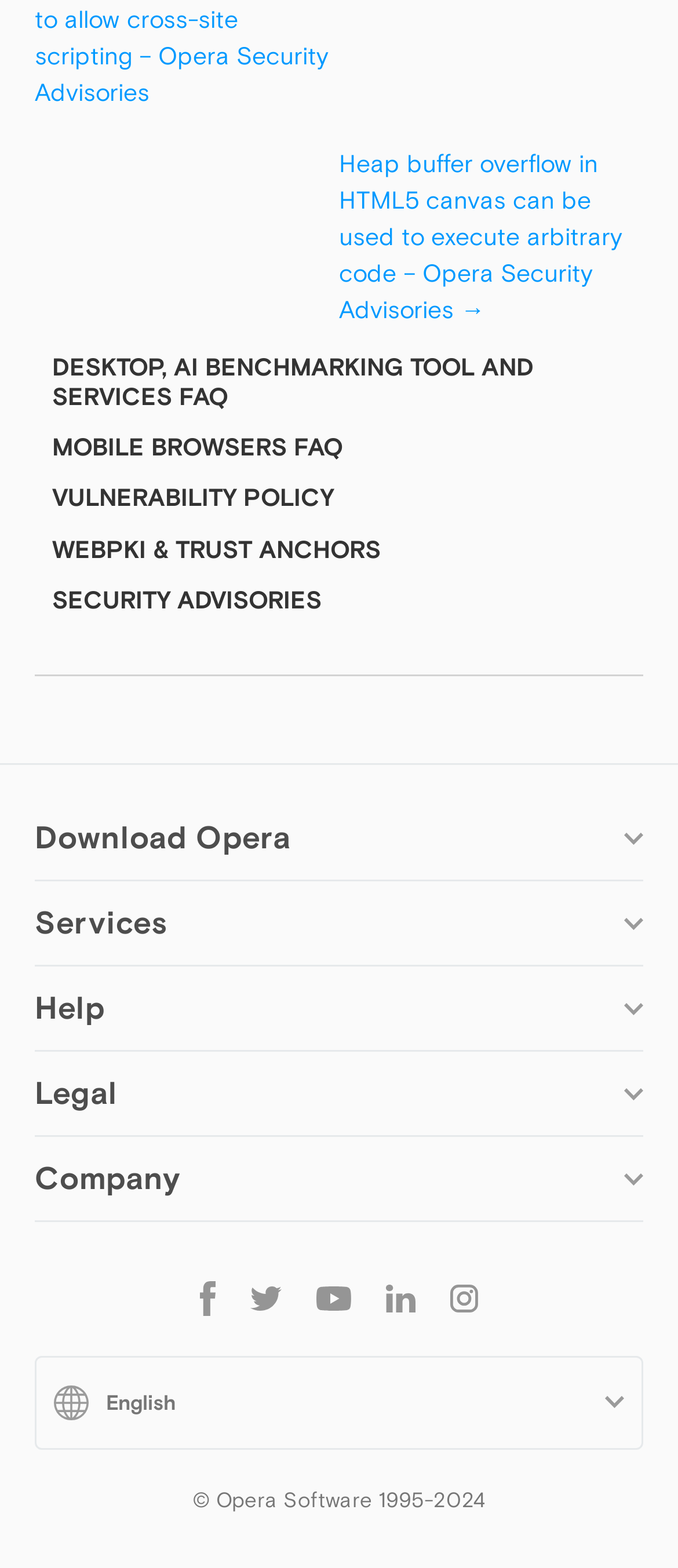Provide the bounding box coordinates of the section that needs to be clicked to accomplish the following instruction: "Check the price."

None